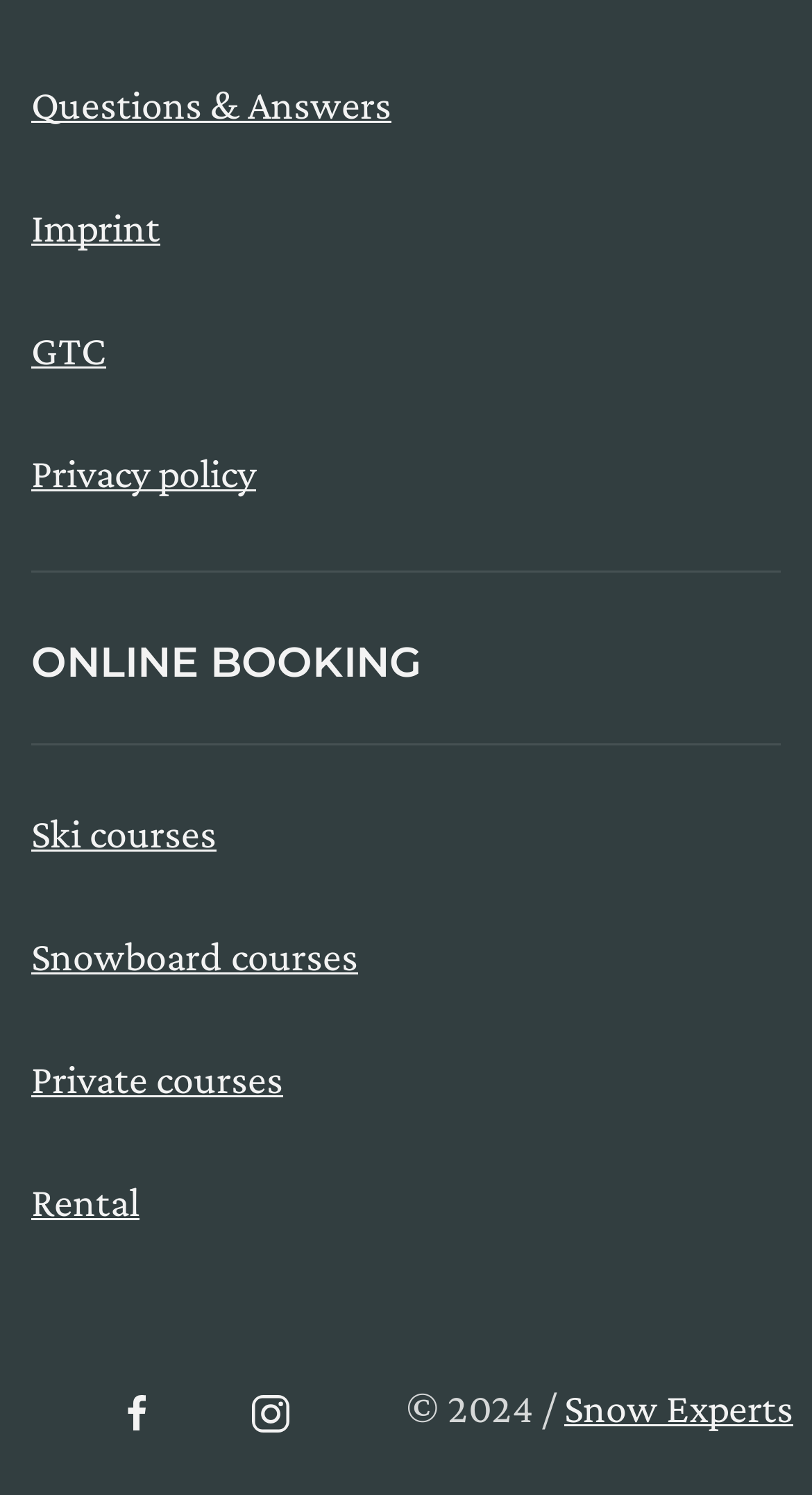Show the bounding box coordinates for the element that needs to be clicked to execute the following instruction: "Book a Private course". Provide the coordinates in the form of four float numbers between 0 and 1, i.e., [left, top, right, bottom].

[0.038, 0.706, 0.349, 0.737]